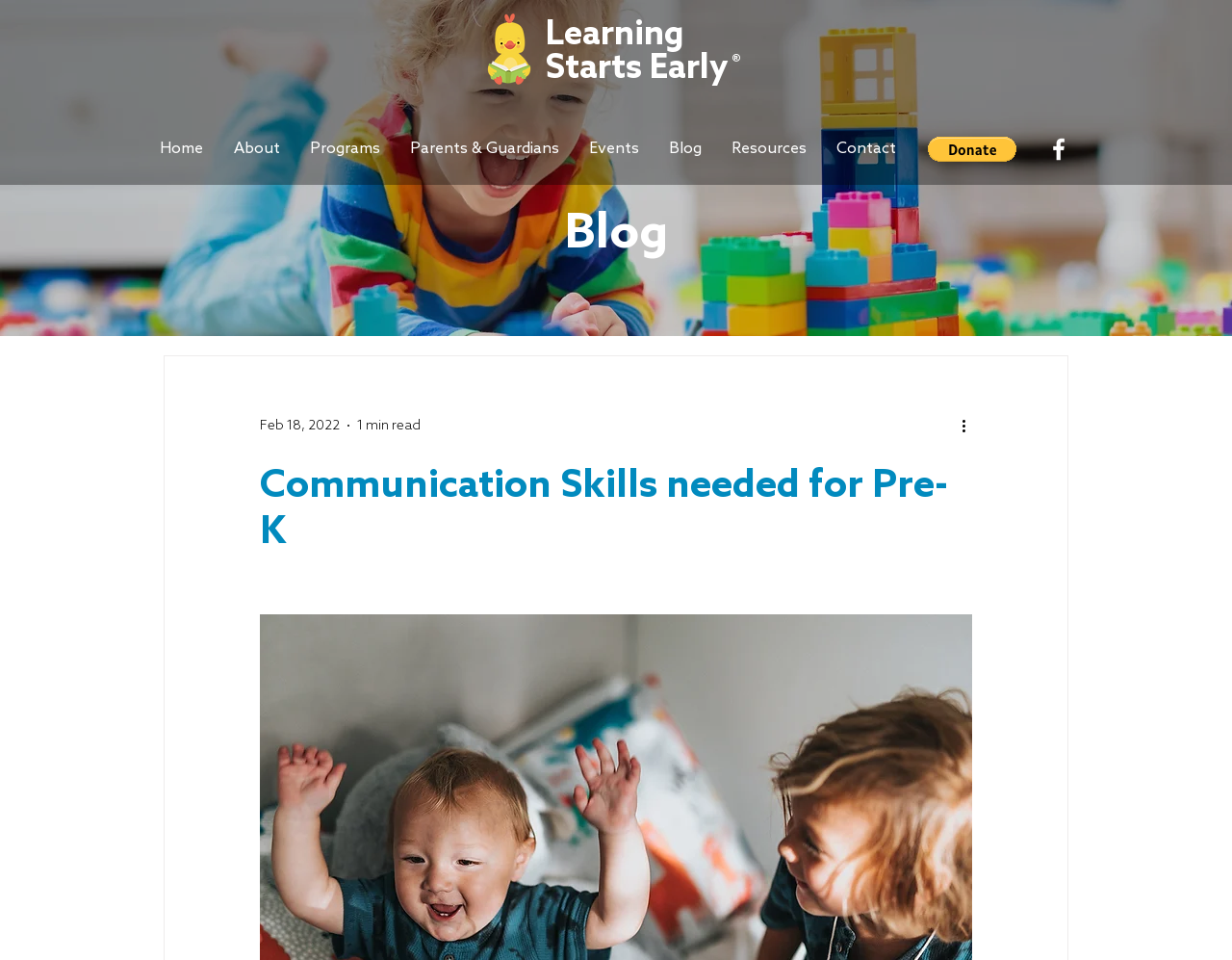Describe every aspect of the webpage comprehensively.

This webpage is about communication skills for pre-kindergarten children. At the top left corner, there is a logo of Learning Starts Early (LSE) with a chick icon. Next to the logo, the heading "Learning Starts Early" is displayed. A registered trademark symbol is placed to the right of the heading.

Below the logo and heading, a navigation menu is situated, spanning across the top of the page. The menu consists of 8 links: Home, About, Programs, Parents & Guardians, Events, Blog, Resources, and Contact.

On the top right corner, a "Donate via PayPal" button is located. Adjacent to the button, a social media link to Facebook is displayed, accompanied by a Facebook icon.

The main content of the page is an article about communication skills for pre-kindergarten children. The article is headed by a title "Communication Skills needed for Pre-K" and features a background image that occupies the entire width of the page. The title is followed by a date "Feb 18, 2022", and a reading time indicator "1 min read". A "More actions" button is placed at the bottom right corner of the article.

The article's content is not explicitly described in the accessibility tree, but based on the meta description, it appears to provide a checklist for assessing communication skills in three-to five-year-olds.